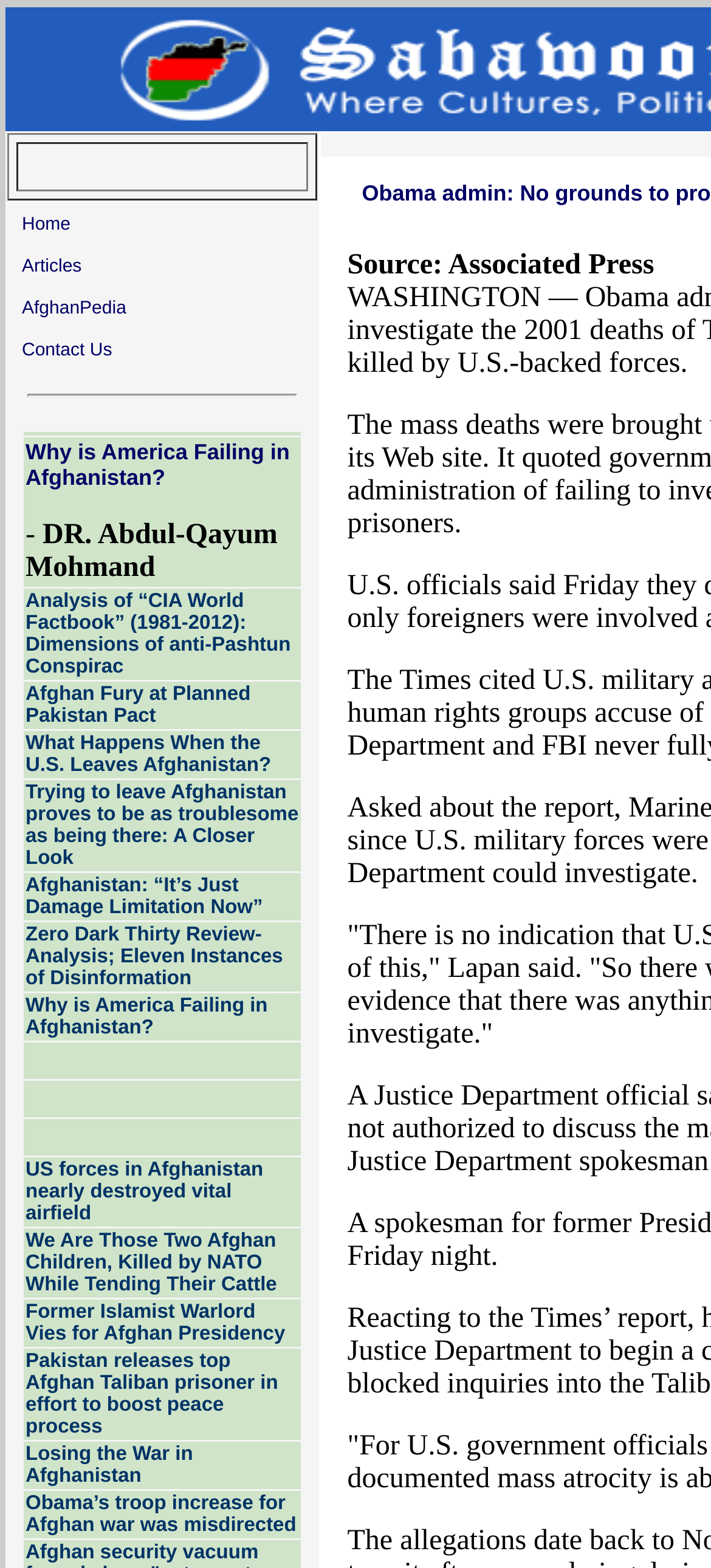Locate the bounding box coordinates of the element I should click to achieve the following instruction: "Explore featured articles".

None